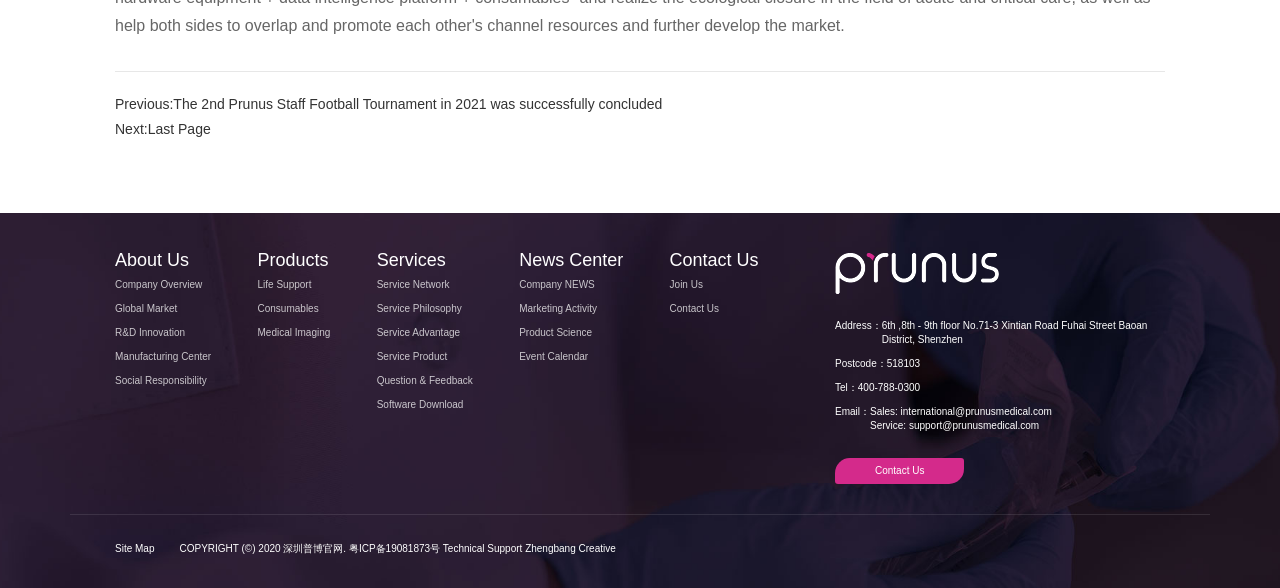Bounding box coordinates should be provided in the format (top-left x, top-left y, bottom-right x, bottom-right y) with all values between 0 and 1. Identify the bounding box for this UI element: Service Philosophy

[0.294, 0.513, 0.406, 0.537]